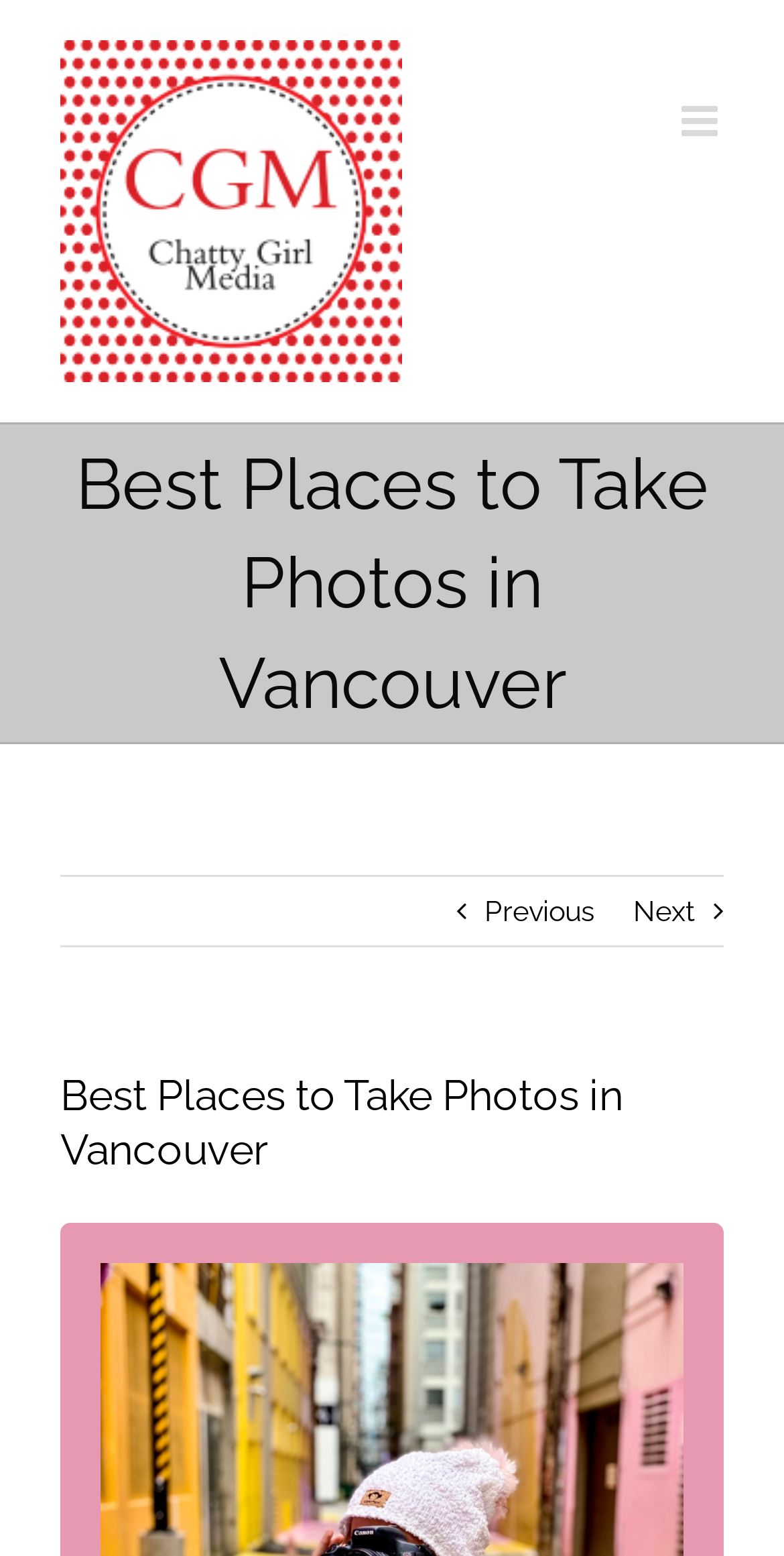Refer to the screenshot and give an in-depth answer to this question: What is the logo of the website?

The logo of the website is located at the top left corner of the webpage, and it is an image with a link to the website's homepage.